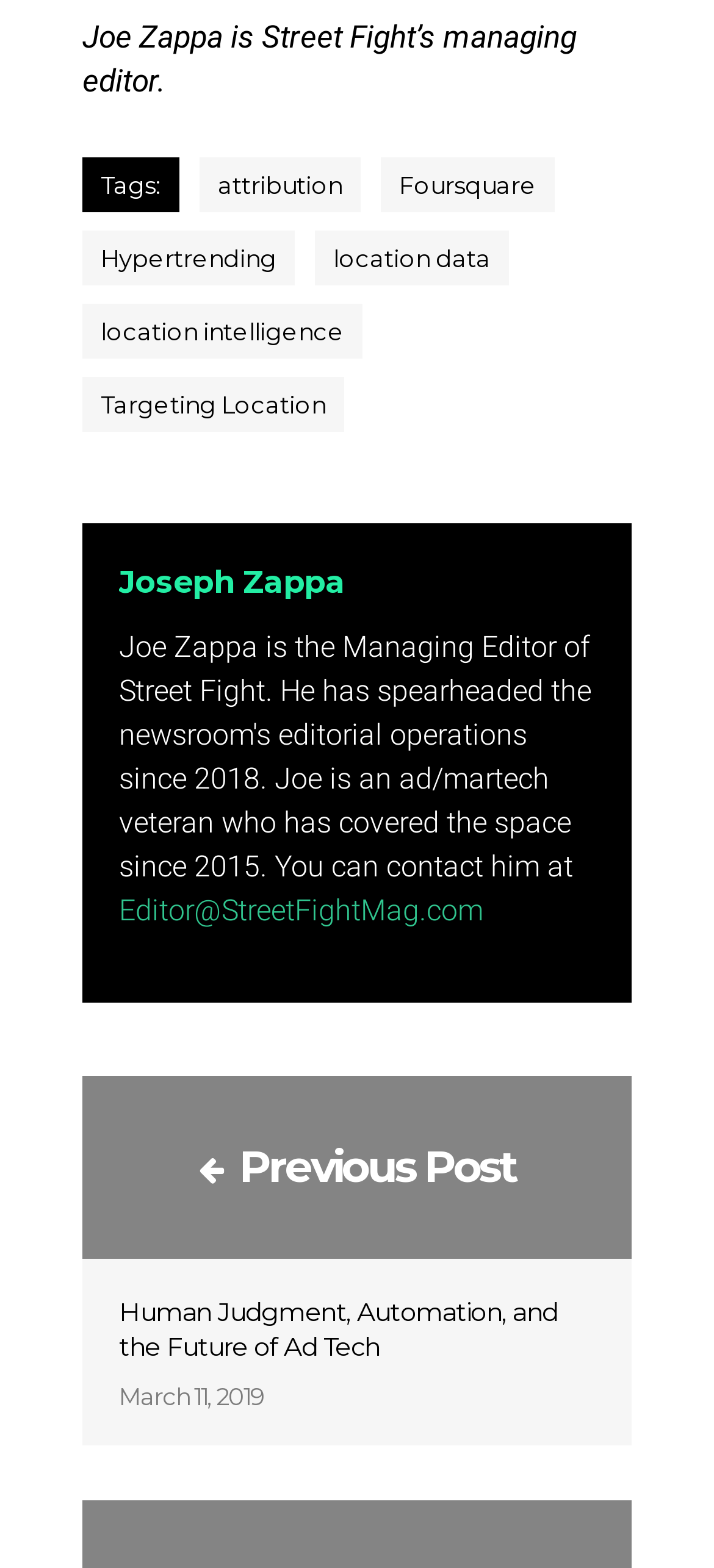Could you locate the bounding box coordinates for the section that should be clicked to accomplish this task: "Read the article about Human Judgment, Automation, and the Future of Ad Tech".

[0.167, 0.826, 0.781, 0.869]